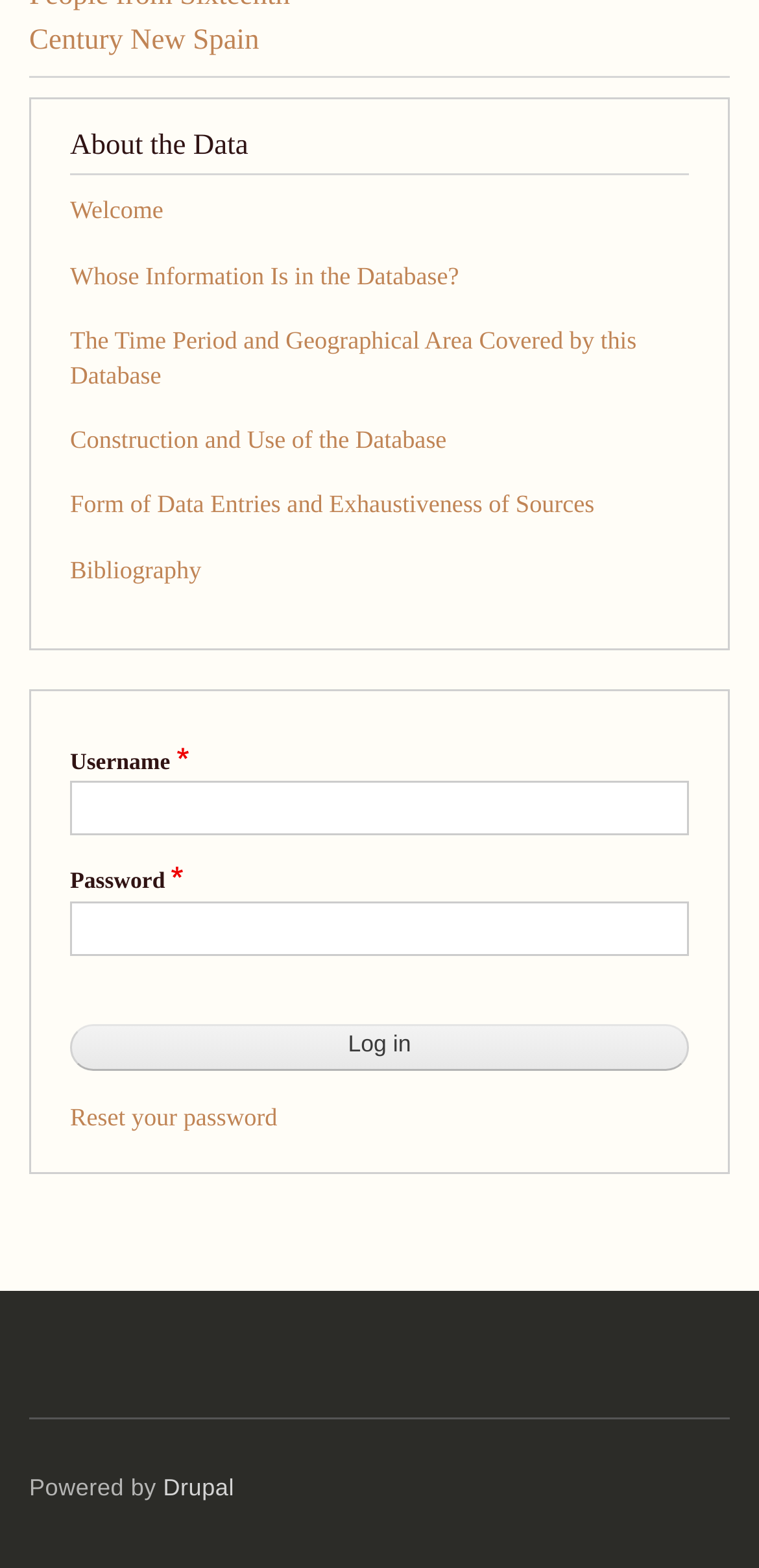Please predict the bounding box coordinates (top-left x, top-left y, bottom-right x, bottom-right y) for the UI element in the screenshot that fits the description: parent_node: Username name="name"

[0.092, 0.498, 0.908, 0.533]